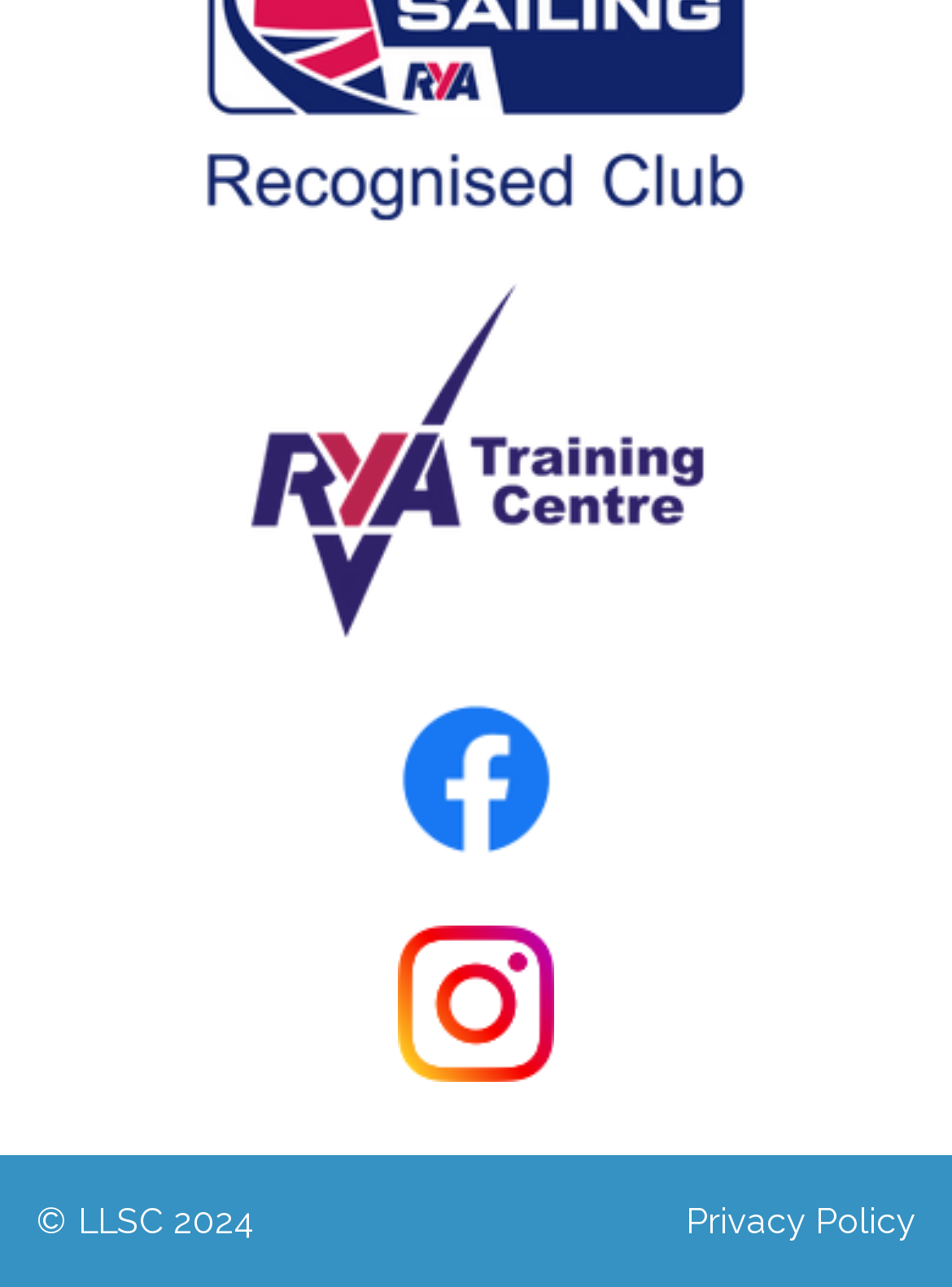Provide the bounding box coordinates for the specified HTML element described in this description: "Privacy". The coordinates should be four float numbers ranging from 0 to 1, in the format [left, top, right, bottom].

None